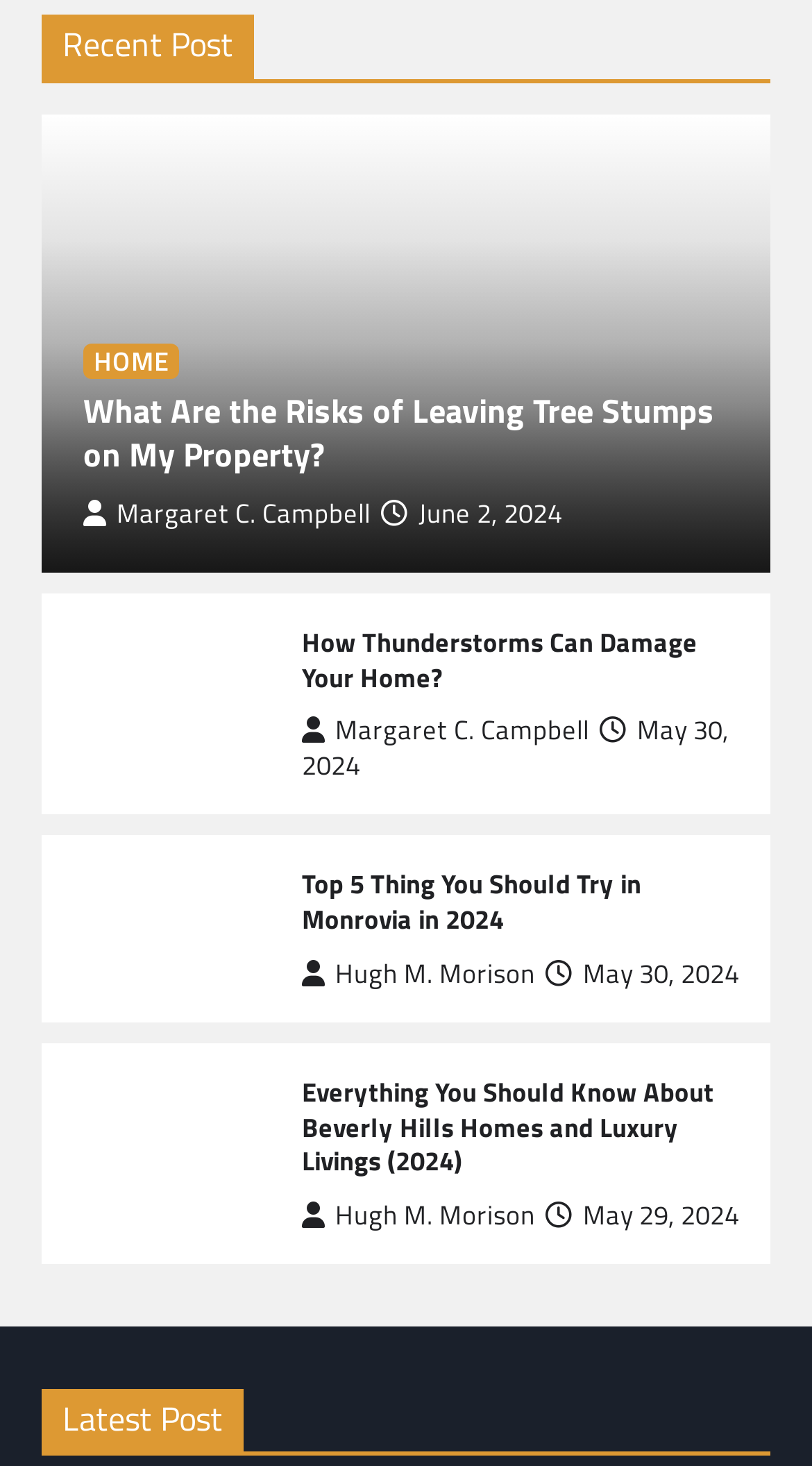What is the date of the third post? Please answer the question using a single word or phrase based on the image.

May 30, 2024